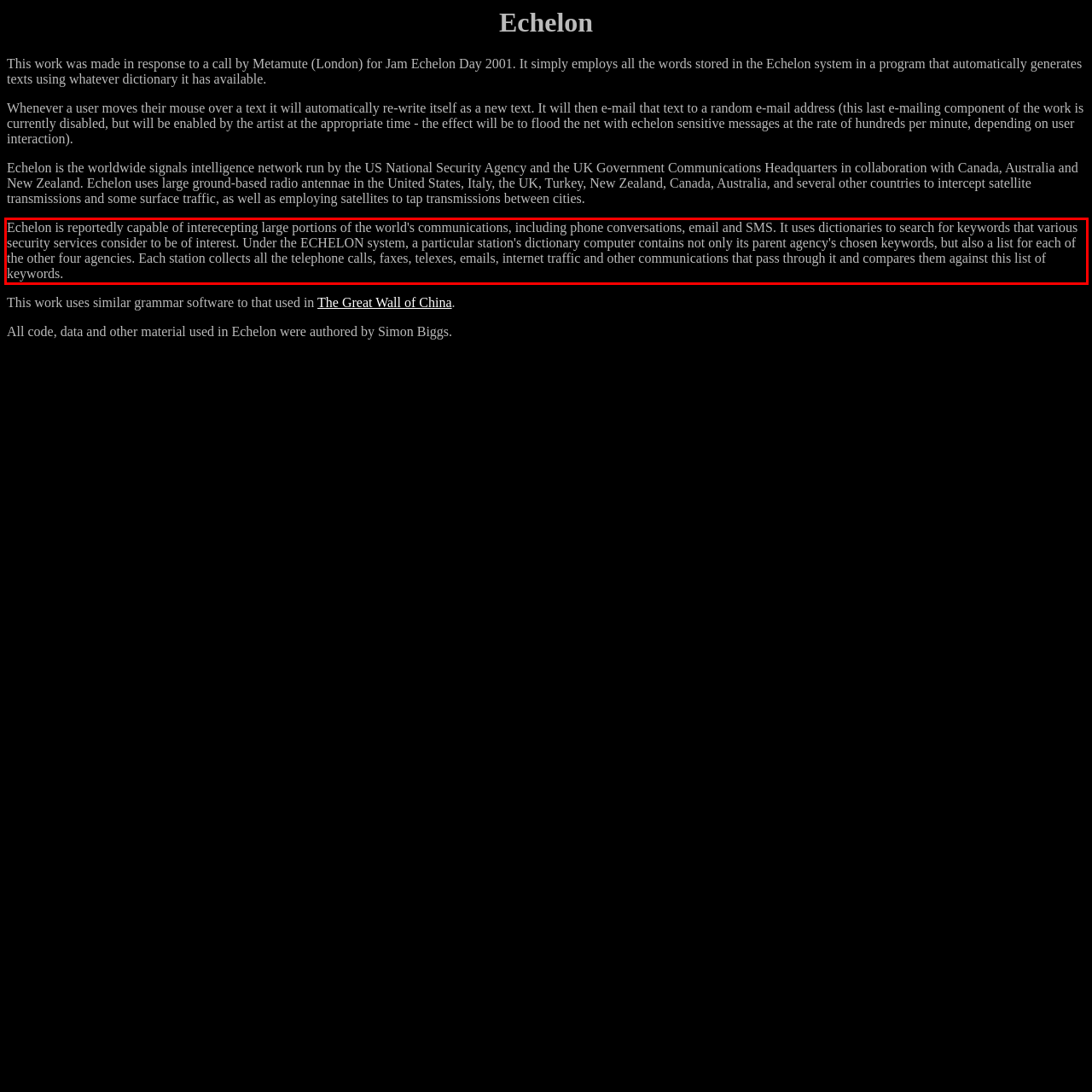Your task is to recognize and extract the text content from the UI element enclosed in the red bounding box on the webpage screenshot.

Echelon is reportedly capable of interecepting large portions of the world's communications, including phone conversations, email and SMS. It uses dictionaries to search for keywords that various security services consider to be of interest. Under the ECHELON system, a particular station's dictionary computer contains not only its parent agency's chosen keywords, but also a list for each of the other four agencies. Each station collects all the telephone calls, faxes, telexes, emails, internet traffic and other communications that pass through it and compares them against this list of keywords.